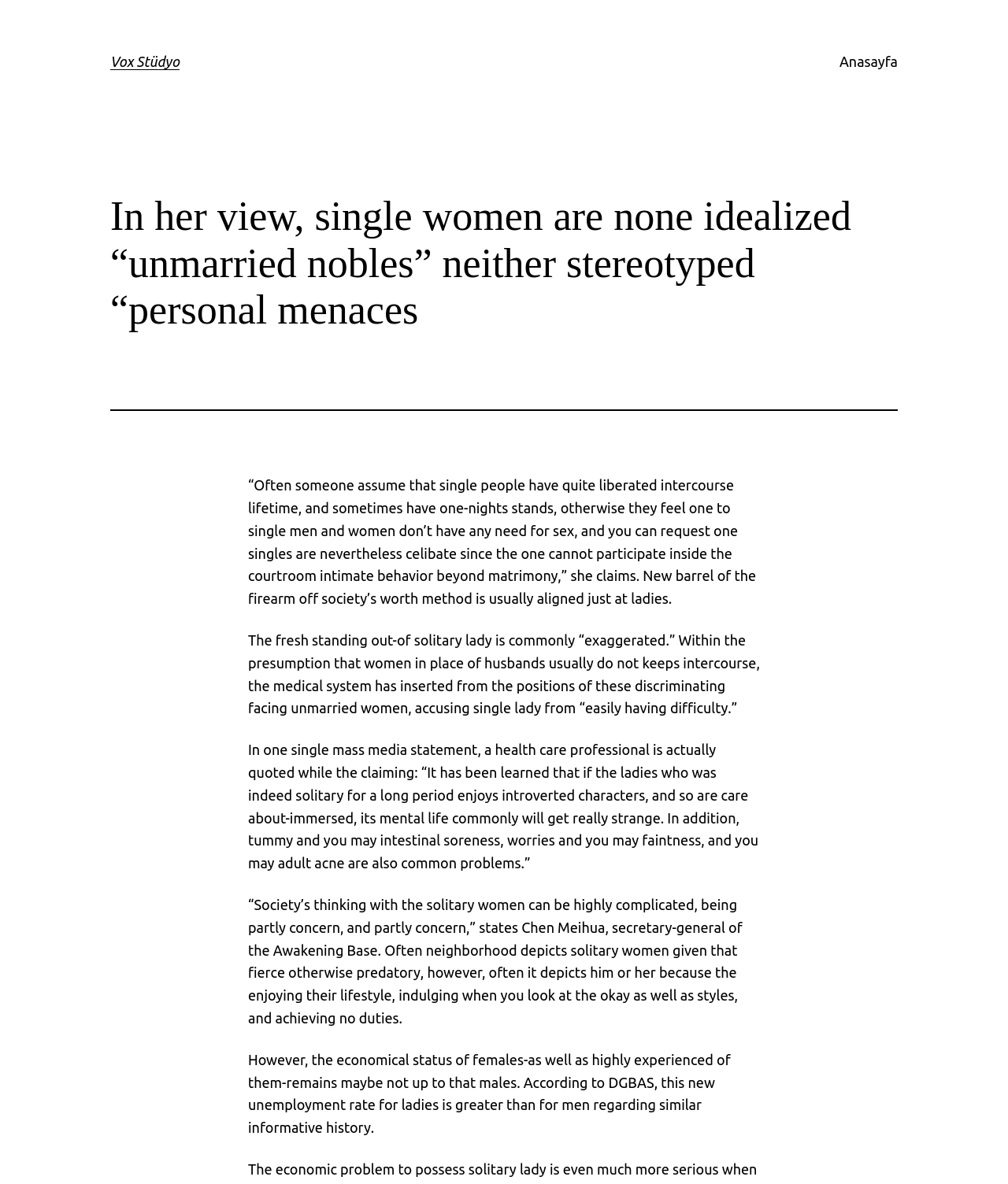Generate a detailed explanation of the webpage's features and information.

The webpage appears to be an article discussing the societal views and stereotypes surrounding single women. At the top, there is a heading "Vox Stüdyo" which is also a link, positioned near the top left corner of the page. To the right of this heading is another link "Anasayfa". Below these links, there is a larger heading that summarizes the article's topic, "In her view, single women are none idealized “unmarried nobles” neither stereotyped “personal menaces".

The main content of the article is divided into five paragraphs of text, each describing the stereotypes and misconceptions about single women. The first paragraph discusses how people often assume that single people have a liberated sex life or are celibate. The second paragraph explains how the medical system has discriminated against unmarried women, accusing them of having difficulty. The third paragraph quotes a healthcare professional who claims that single women who have introverted personalities are prone to mental health issues. The fourth paragraph states that society's views on single women are complex, being both concerned and pitied. The fifth paragraph highlights the economic disparities between men and women, with women having a higher unemployment rate despite similar educational backgrounds.

Throughout the article, the text is positioned in the middle to right side of the page, with a clear hierarchy of headings and paragraphs. There are no images on the page.